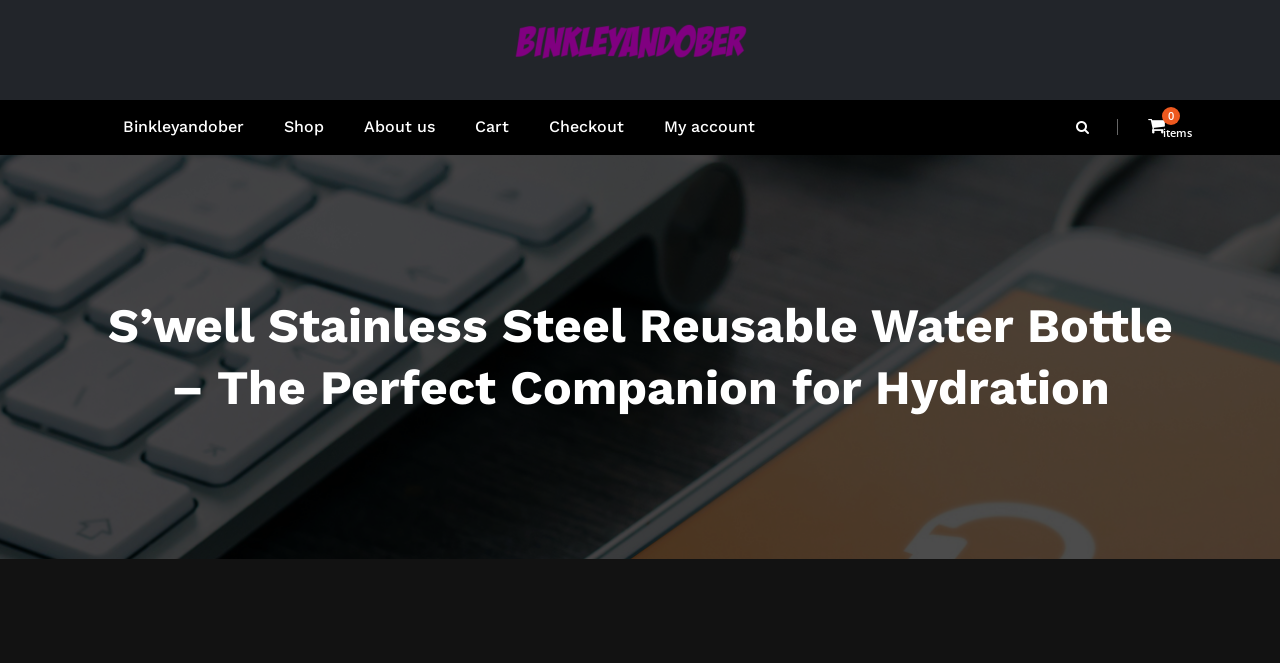Determine the bounding box coordinates for the HTML element described here: "Cart".

[0.355, 0.151, 0.413, 0.233]